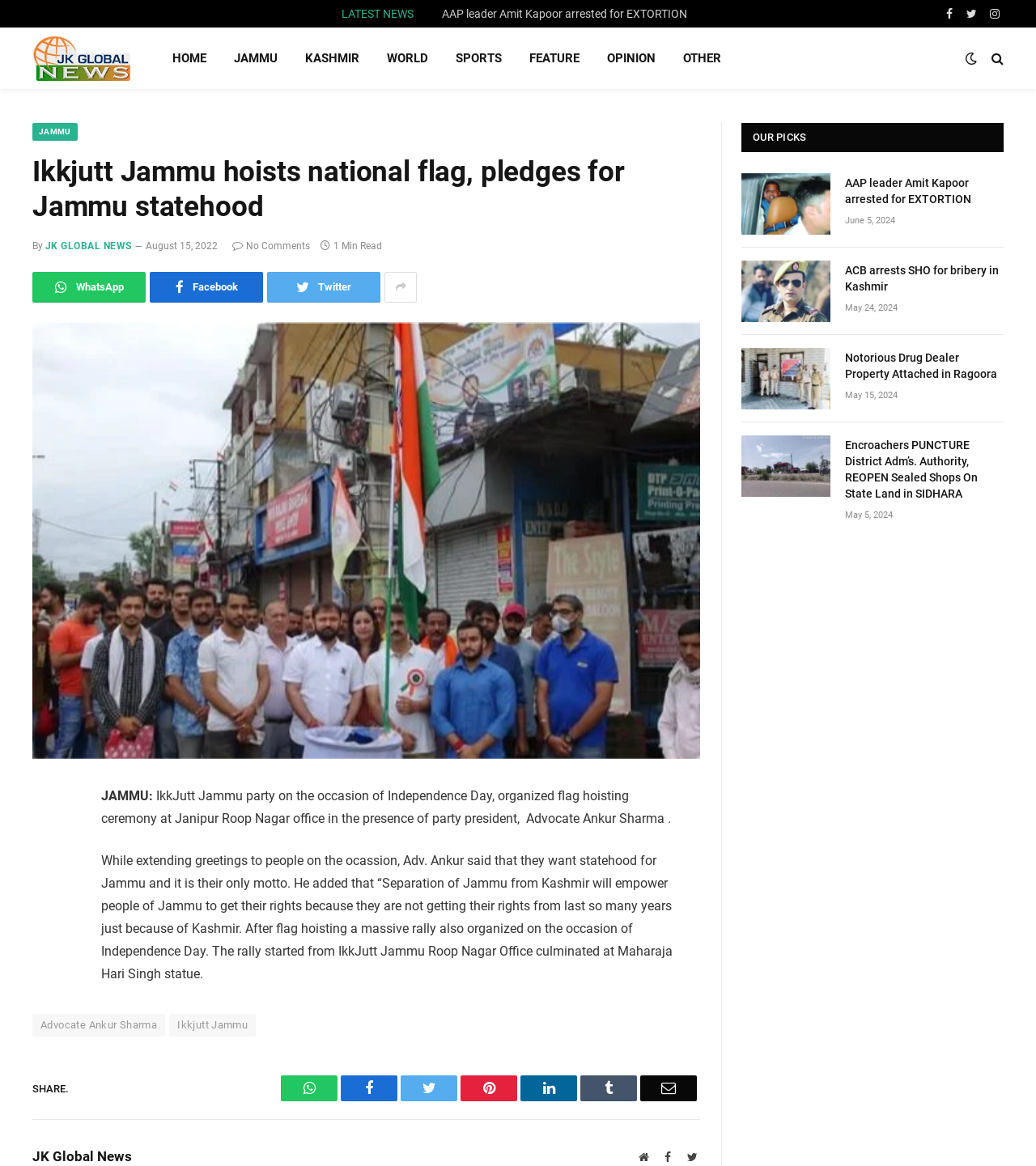Identify the coordinates of the bounding box for the element that must be clicked to accomplish the instruction: "Click on the 'JAMMU' category".

[0.212, 0.024, 0.281, 0.076]